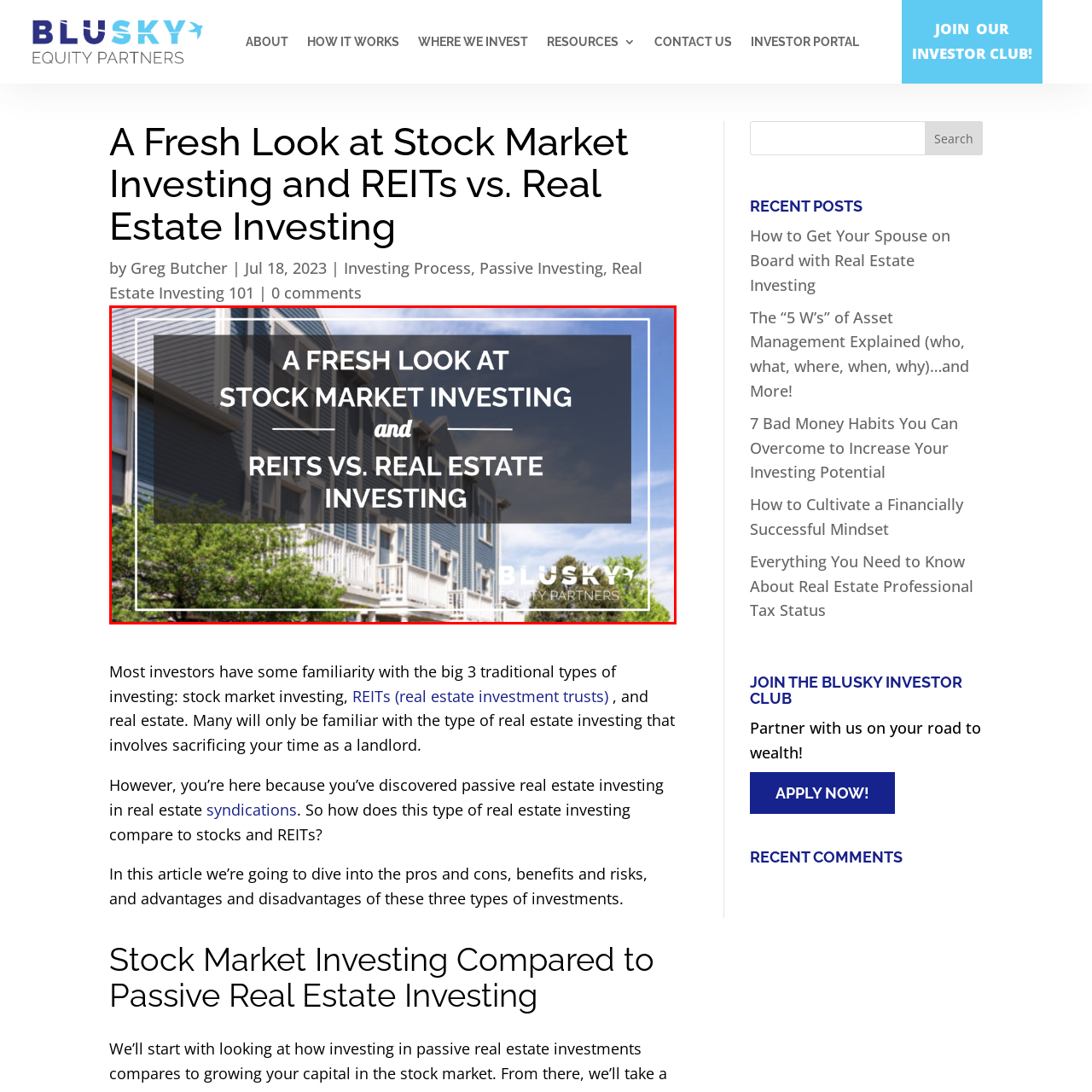What is the name of the company featured in the image?
Inspect the image within the red bounding box and answer the question in detail.

The logo of BluSky Equity Partners is present in the image, indicating that the company is the one being featured or promoted in the context of financial advisory services.